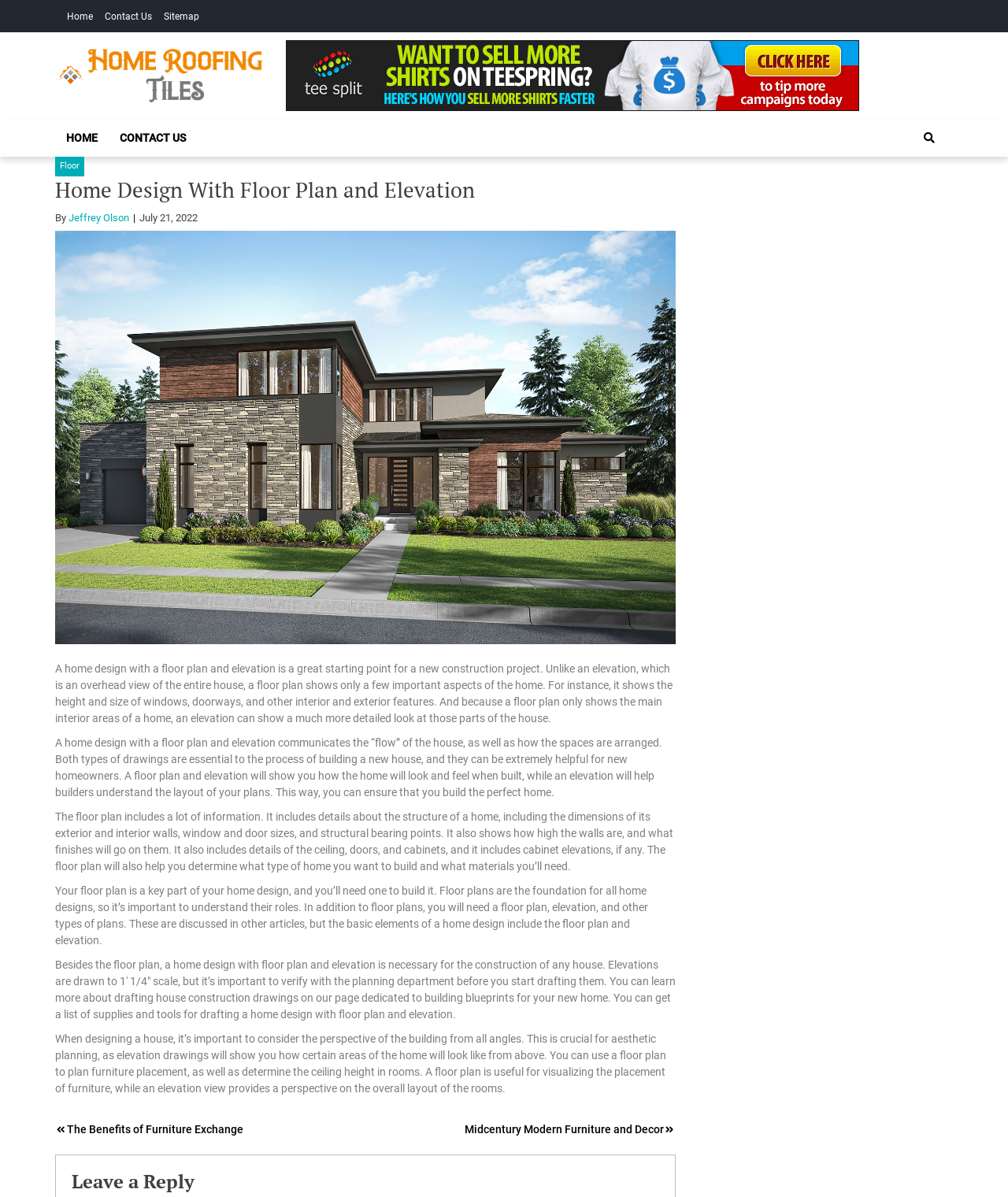Describe every aspect of the webpage comprehensively.

This webpage is about home design, specifically focusing on the importance of floor plans and elevations in the construction process. At the top, there are four links: "Home", "Contact Us", "Sitemap", and "Home Roofing Tiles", which is also accompanied by an image. Below these links, there is a navigation menu with "HOME" and "CONTACT US" options.

The main content of the page is an article with a heading "Home Design With Floor Plan and Elevation" and a subheading "By Jeffrey Olson" dated July 21, 2022. The article is accompanied by an image related to home design. The text explains the differences between floor plans and elevations, highlighting their importance in the construction process. It also discusses the details included in a floor plan, such as structural information, window and door sizes, and ceiling heights.

The article is divided into five paragraphs, each discussing a different aspect of home design, including the importance of floor plans and elevations, how they communicate the layout of a house, and their role in the construction process.

At the bottom of the page, there is a navigation menu labeled "Posts" with two links to other articles: "The Benefits of Furniture Exchange" and "Midcentury Modern Furniture and Decor". Finally, there is a section labeled "Leave a Reply" where users can leave comments.